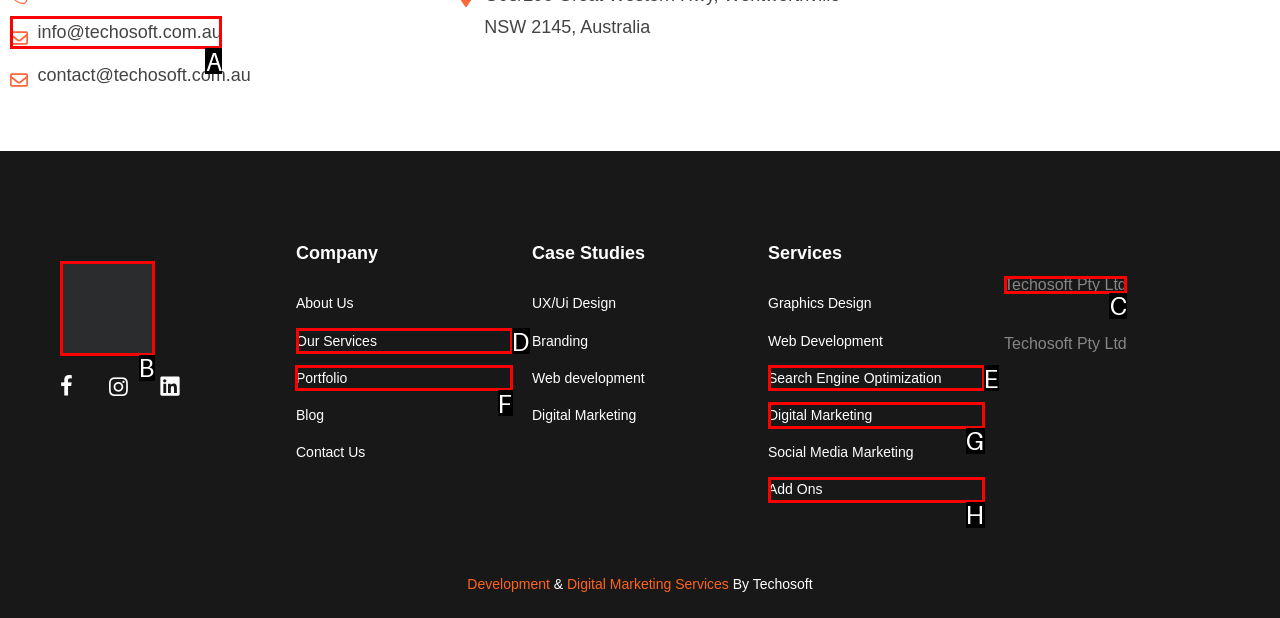Identify the letter of the UI element you need to select to accomplish the task: View the company's portfolio.
Respond with the option's letter from the given choices directly.

F